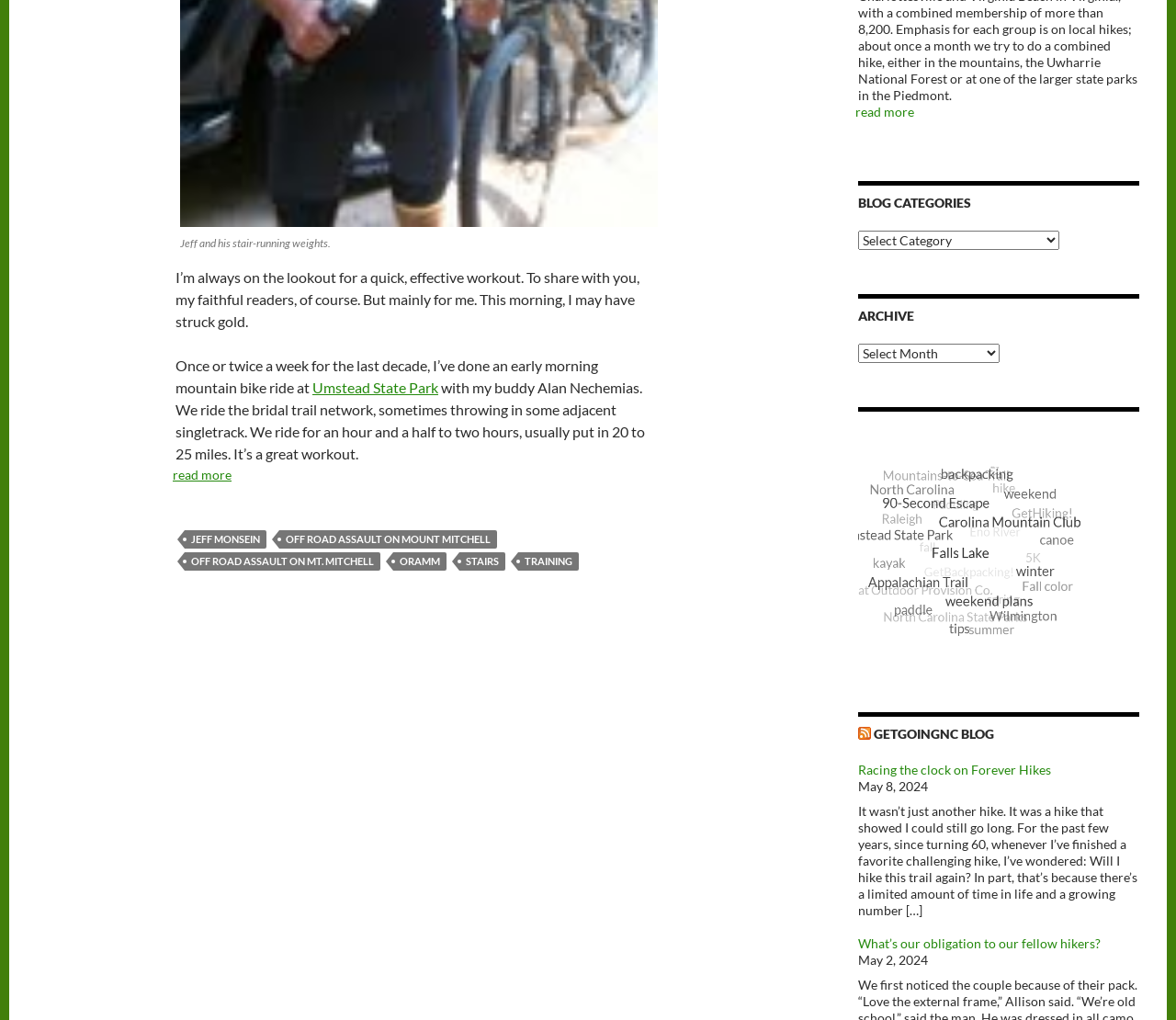What is the author's name?
Give a single word or phrase answer based on the content of the image.

JEFF MONSEIN